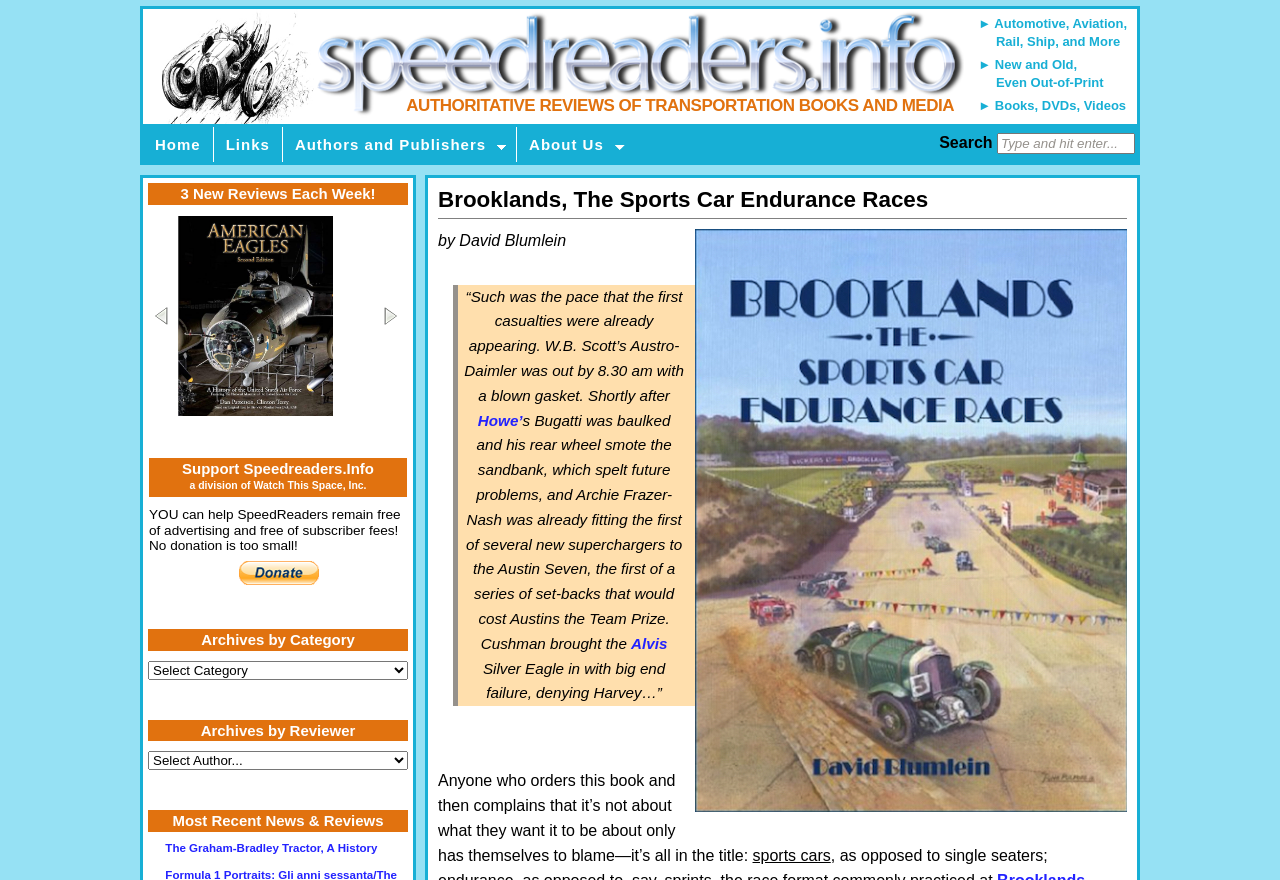Please identify the bounding box coordinates of where to click in order to follow the instruction: "Make a payment with PayPal".

[0.186, 0.637, 0.249, 0.664]